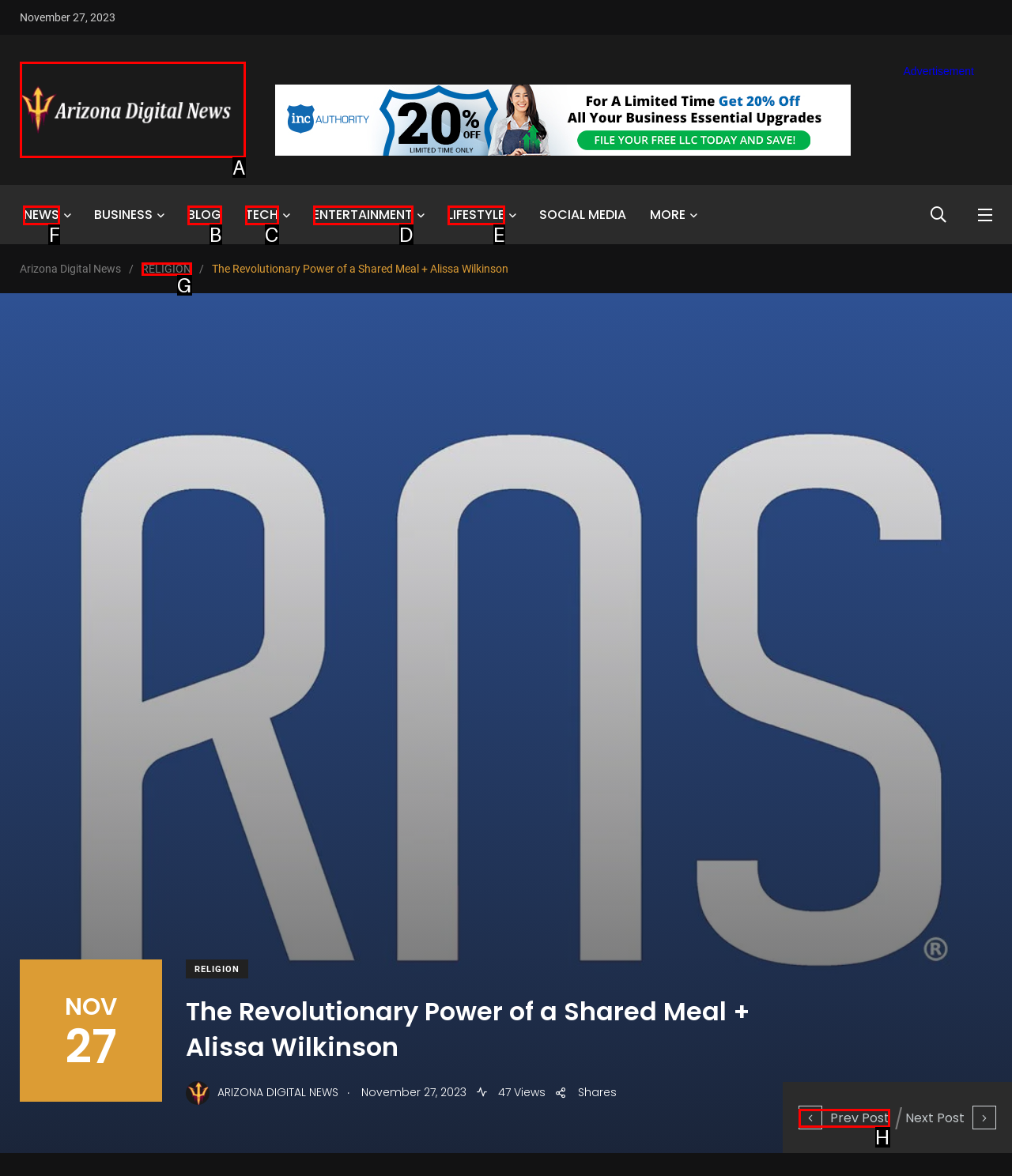Please identify the correct UI element to click for the task: Go to NEWS Respond with the letter of the appropriate option.

F